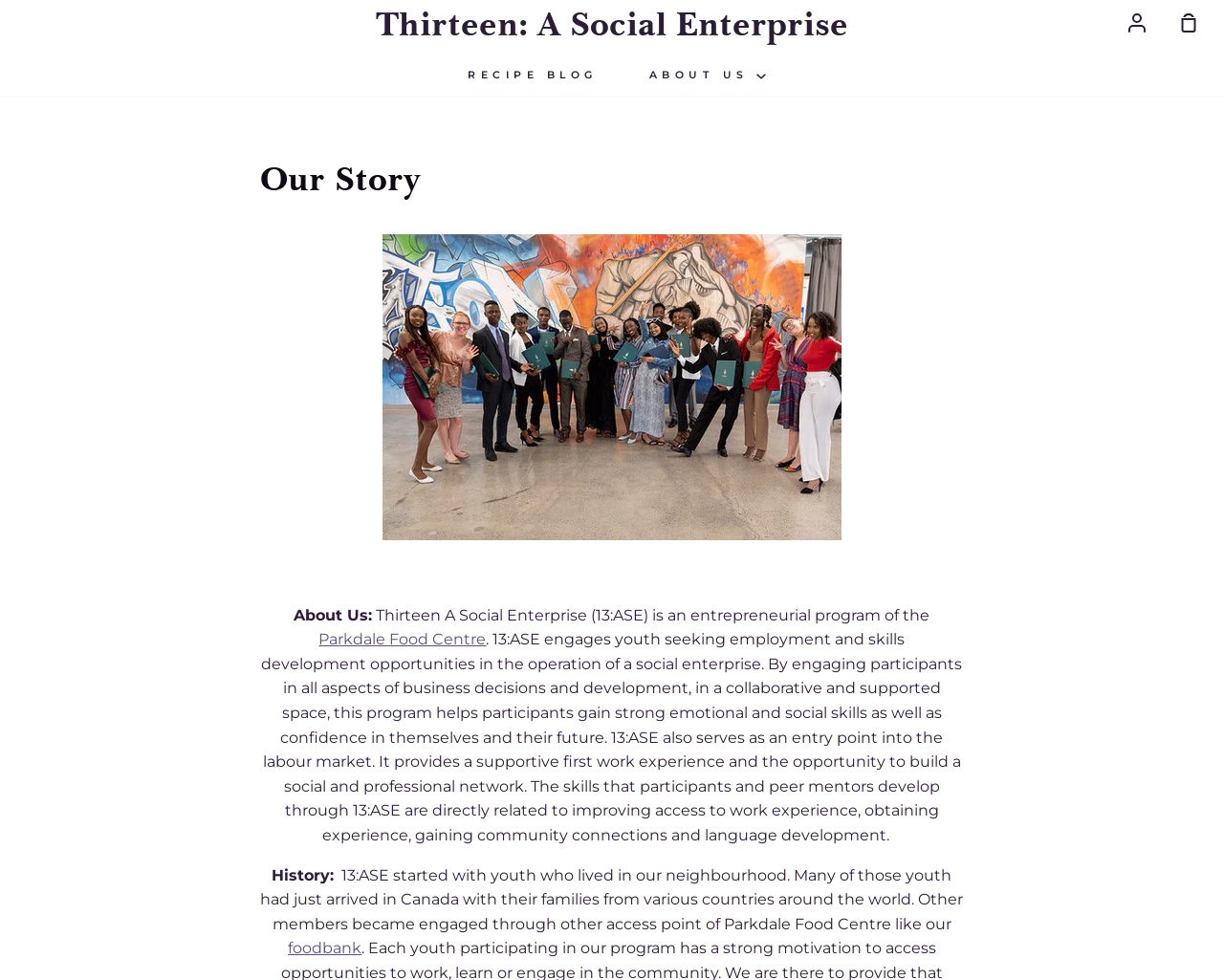What is the purpose of 13:ASE?
Deliver a detailed and extensive answer to the question.

I found the answer by analyzing the text content of the webpage, specifically the sentence '13:ASE engages youth seeking employment and skills development opportunities in the operation of a social enterprise.' which suggests that the purpose of 13:ASE is to engage youth in skills development.